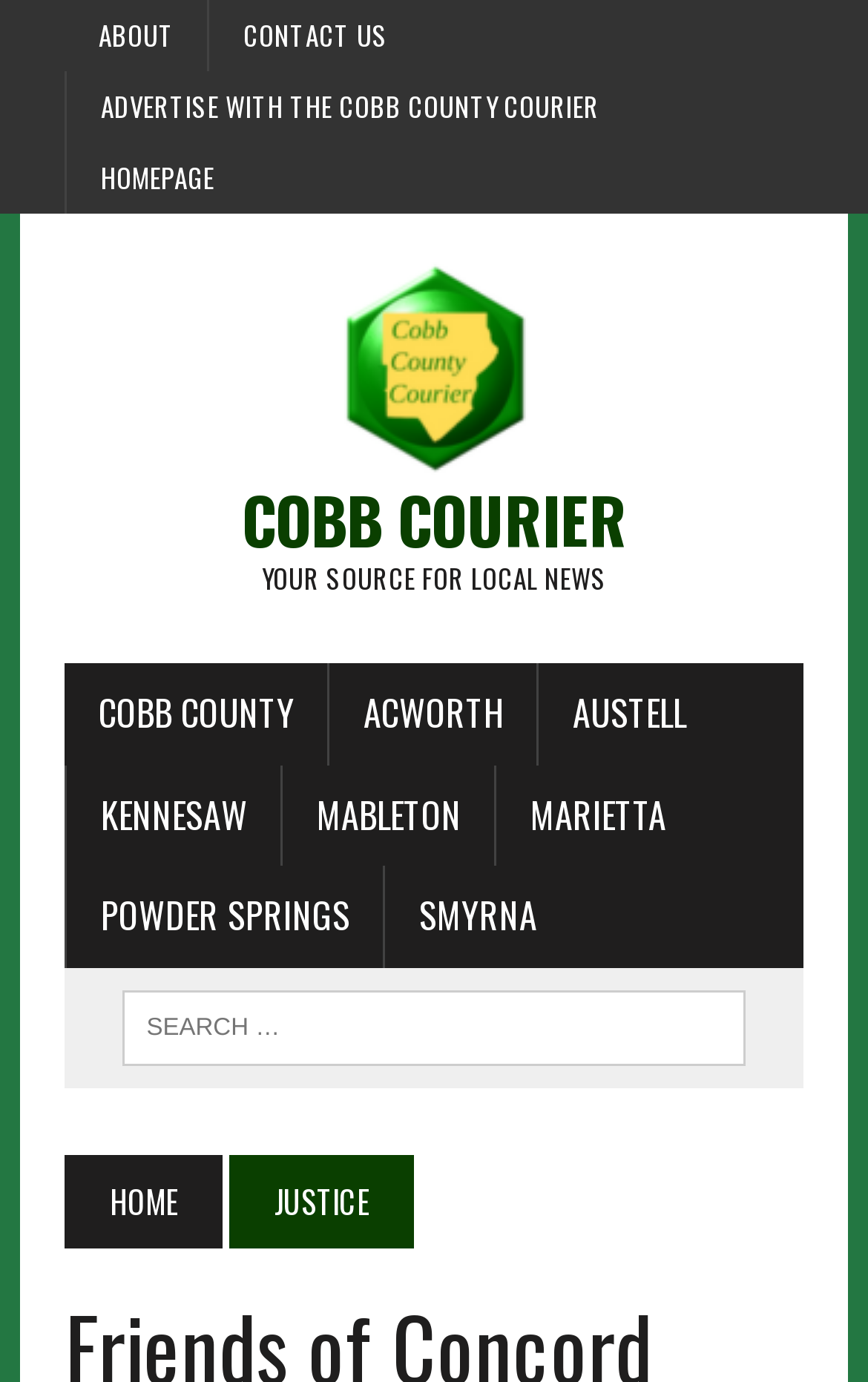How many cities are listed in the middle section of the webpage?
Using the image as a reference, answer the question with a short word or phrase.

7